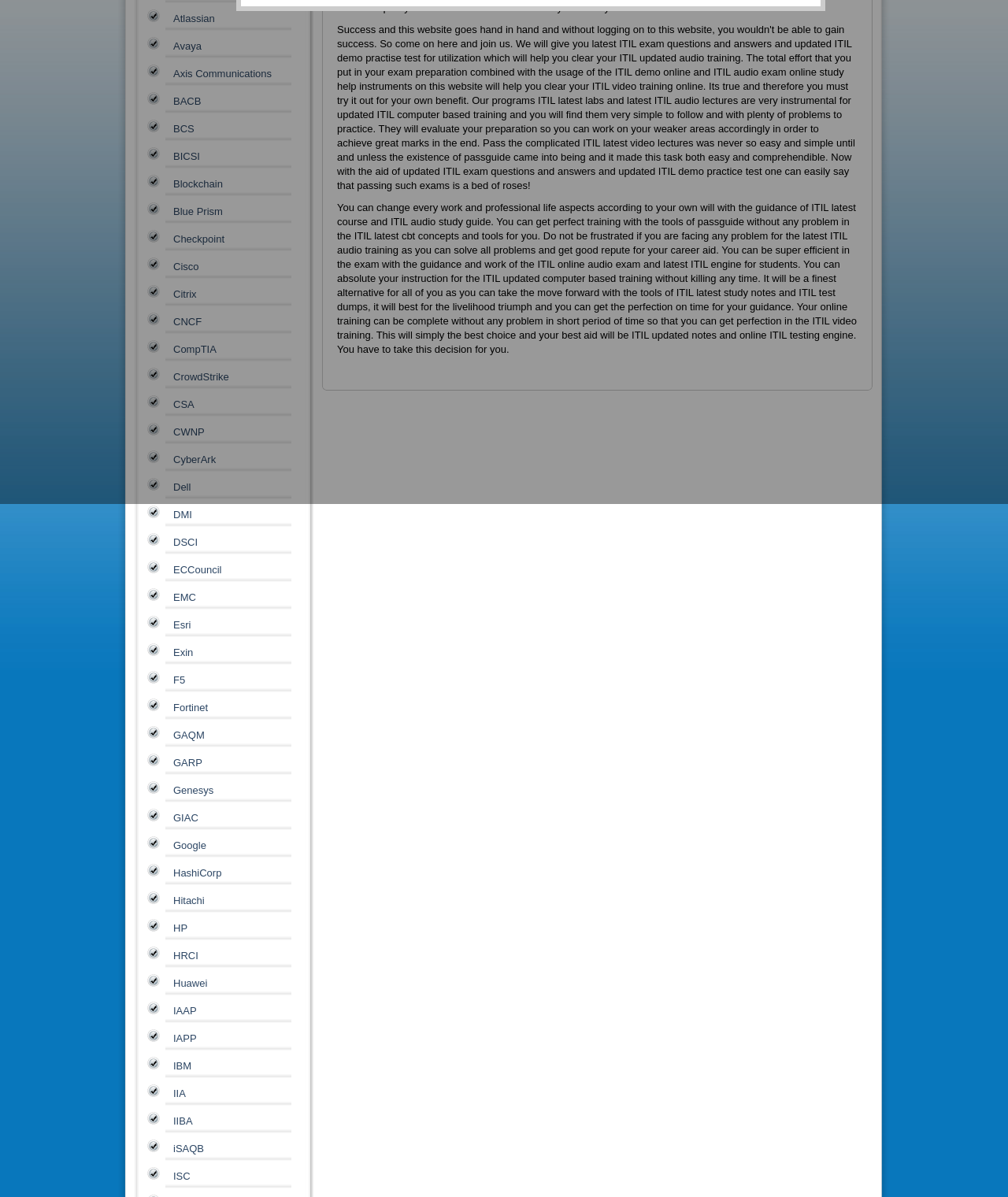From the element description: "name="your-message"", extract the bounding box coordinates of the UI element. The coordinates should be expressed as four float numbers between 0 and 1, in the order [left, top, right, bottom].

None